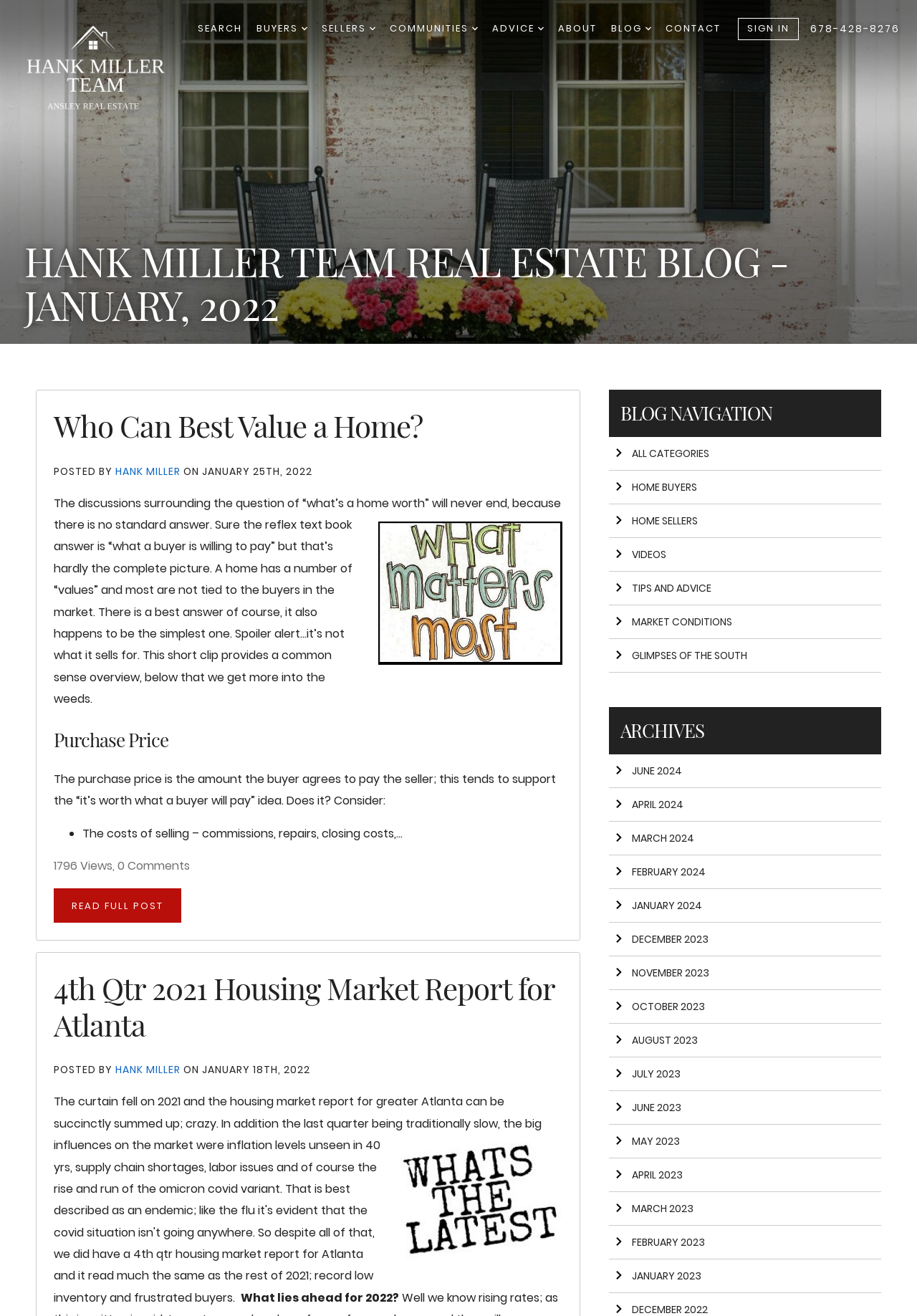Please answer the following question using a single word or phrase: 
What is the topic of the first blog post?

Home value